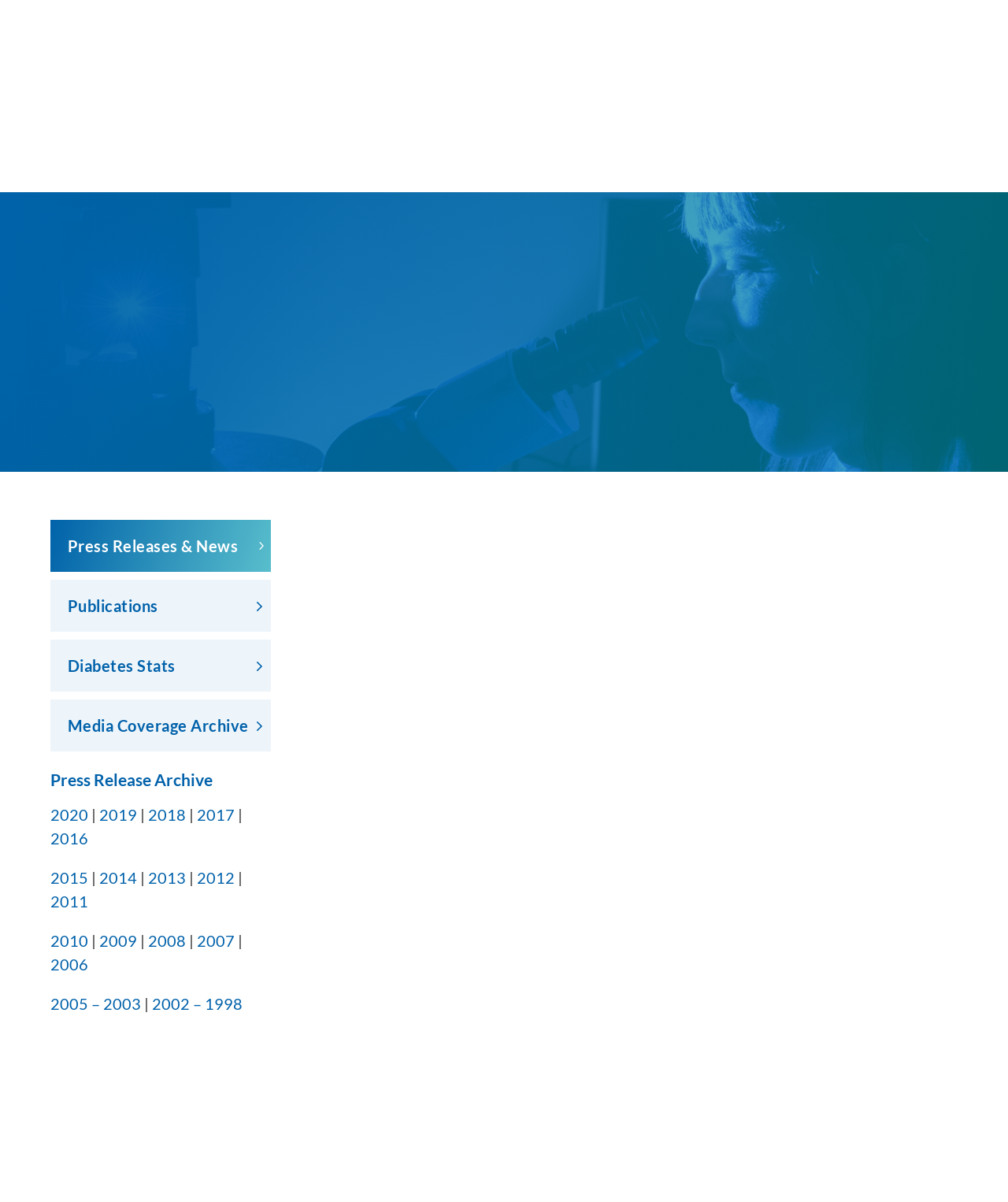Identify the bounding box coordinates for the element you need to click to achieve the following task: "Click the '2019' link". The coordinates must be four float values ranging from 0 to 1, formatted as [left, top, right, bottom].

[0.098, 0.67, 0.136, 0.685]